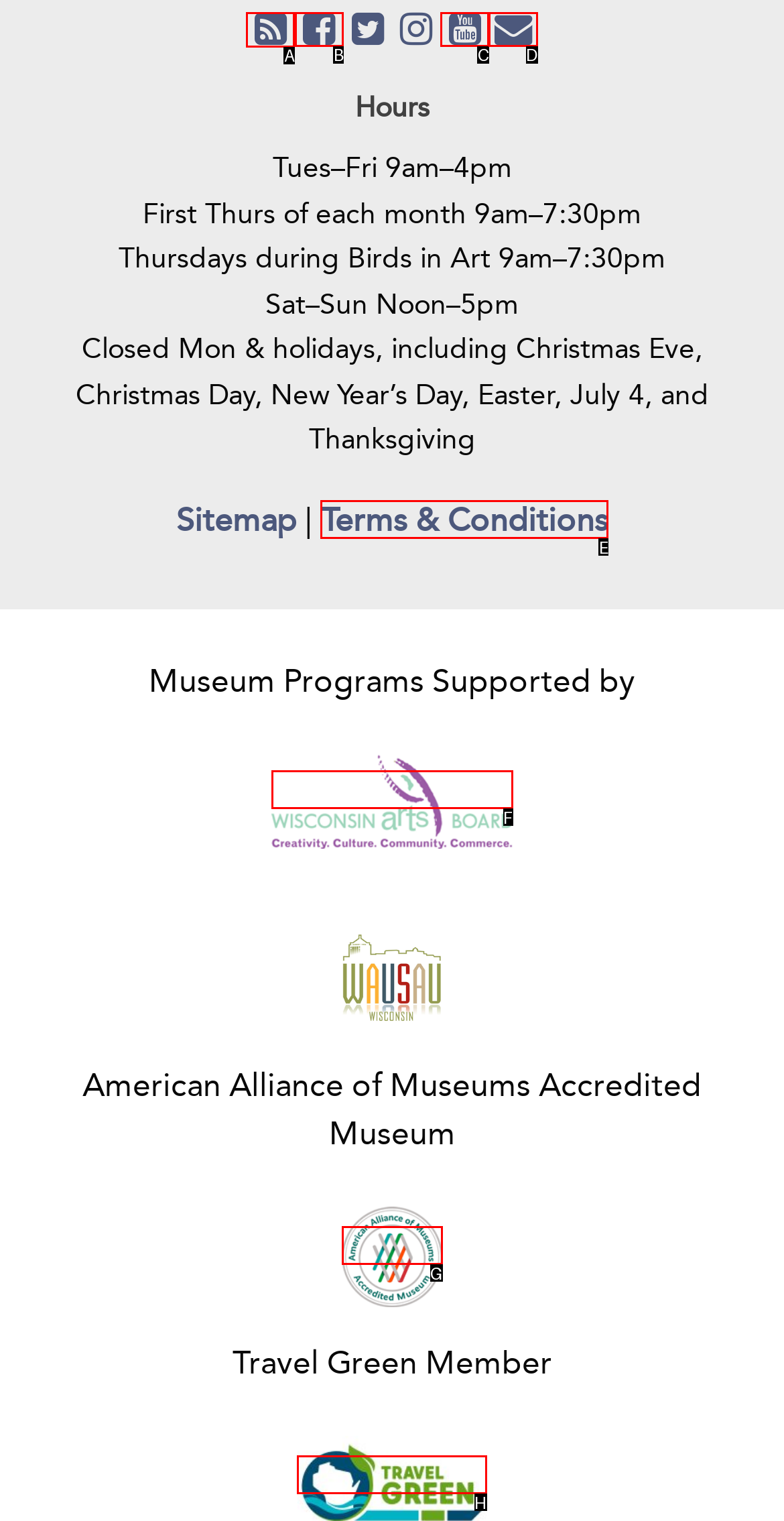Identify the appropriate lettered option to execute the following task: Visit the Woodson Art Museum Blog
Respond with the letter of the selected choice.

A